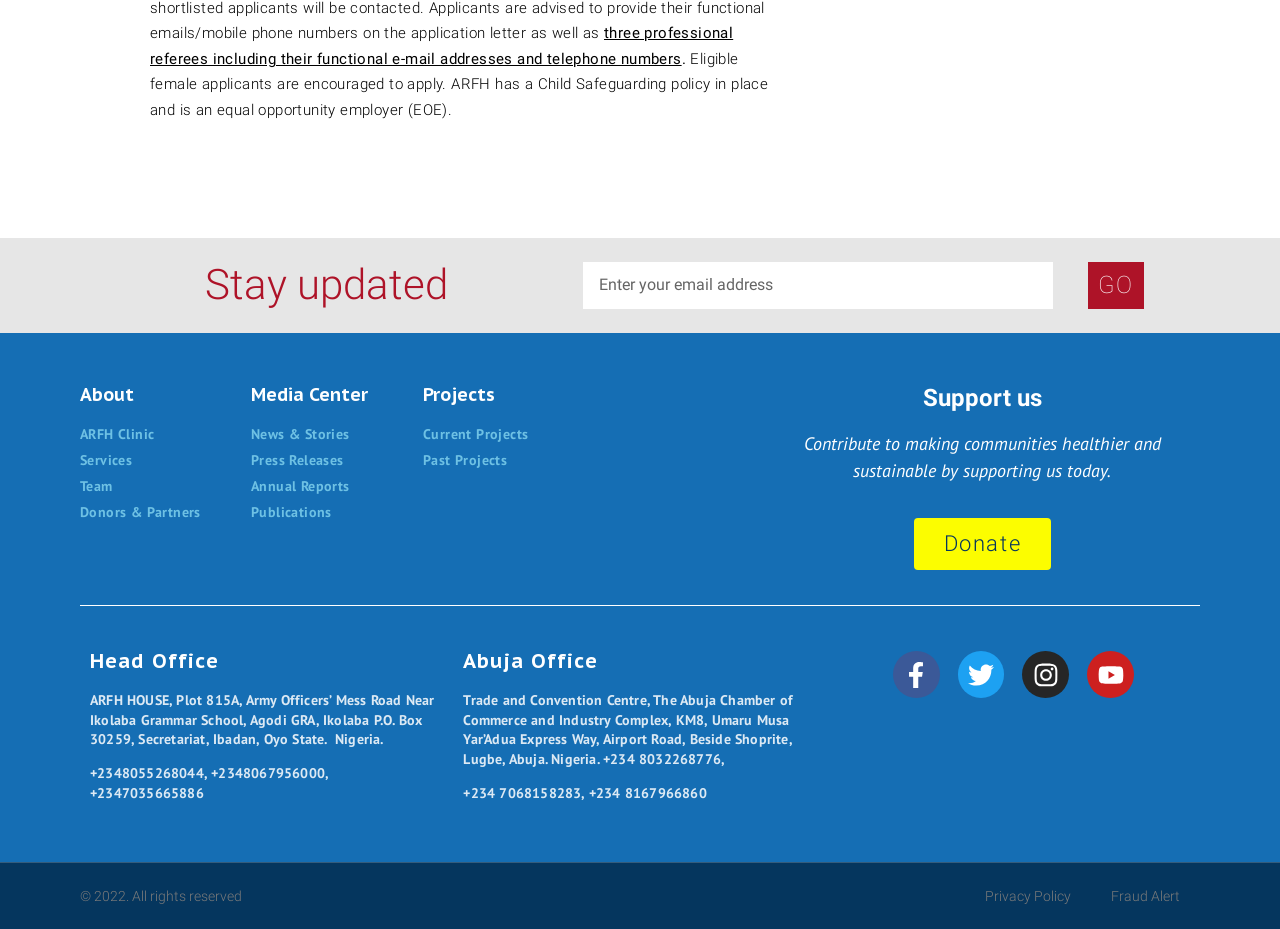Please provide the bounding box coordinates for the element that needs to be clicked to perform the instruction: "Learn about ARFH". The coordinates must consist of four float numbers between 0 and 1, formatted as [left, top, right, bottom].

[0.062, 0.412, 0.105, 0.437]